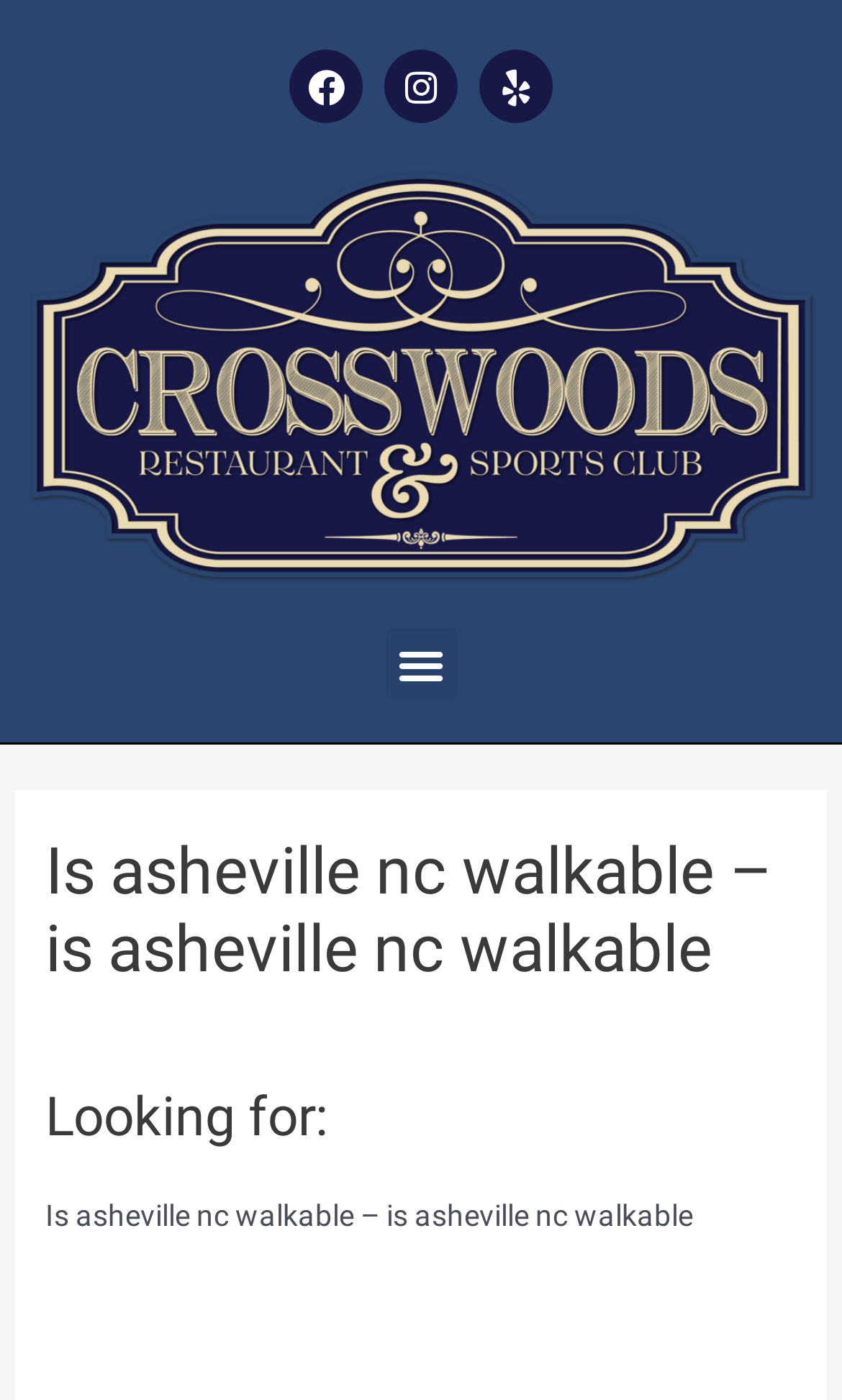Give a comprehensive overview of the webpage, including key elements.

The webpage appears to be a blog or article page focused on the topic "Is Asheville NC walkable". At the top, there are three social media links to Facebook, Instagram, and Yelp, aligned horizontally and centered. Below these links, there is a wide link that spans almost the entire width of the page.

On the left side of the page, there is a menu toggle button. When expanded, it reveals a header section with a title "Is asheville nc walkable – is asheville nc walkable" in a large font size. Below the title, there are links to "Leave a Comment" and the author's name "usacana" with a "By" prefix.

Further down, there is a heading "Looking for:" followed by a paragraph of text that repeats the question "Is asheville nc walkable – is asheville nc walkable". Below this paragraph, there is a call-to-action link "Click here to ENTER" and a small non-breaking space character at the very bottom of the page.